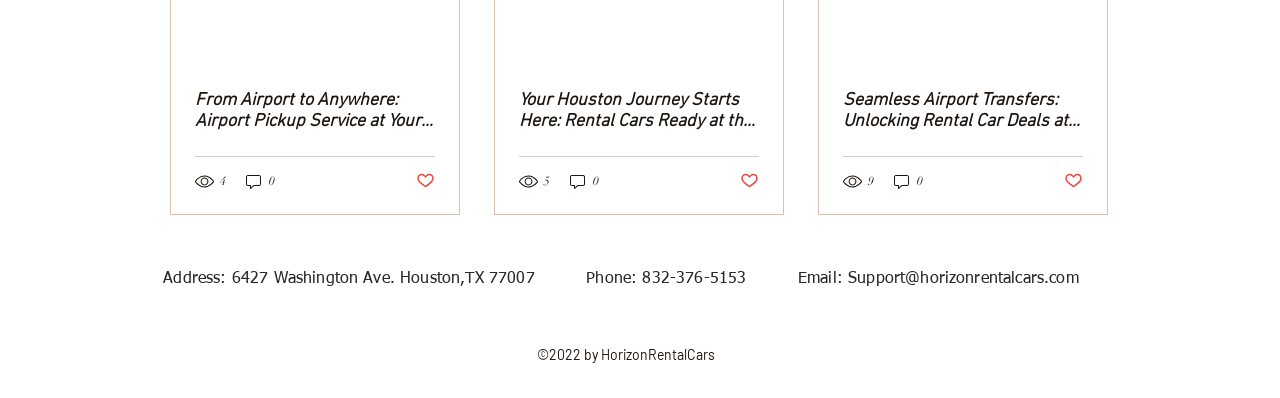Please provide a one-word or short phrase answer to the question:
How many views does the first post have?

4 views